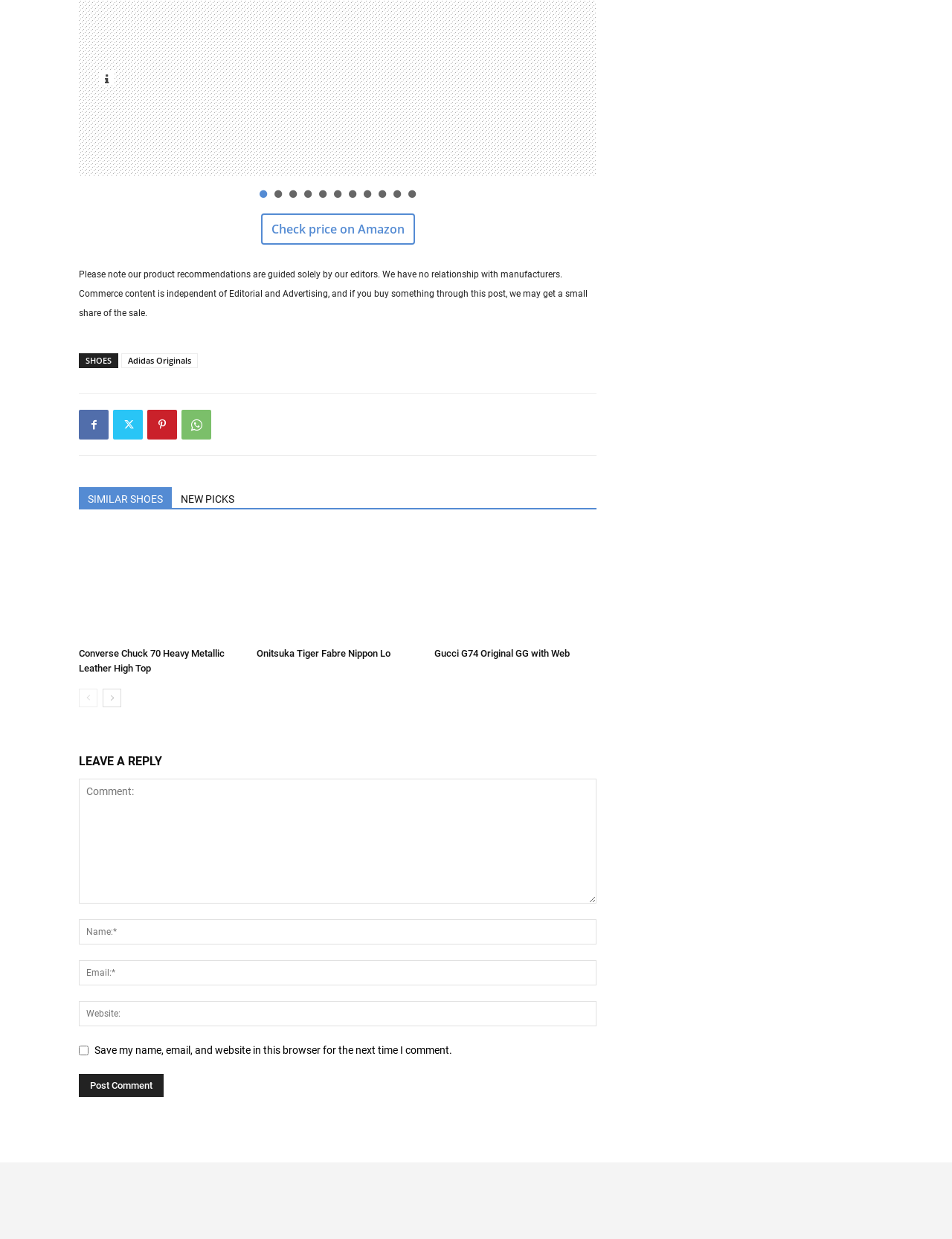Identify the bounding box coordinates of the clickable region required to complete the instruction: "Go to next page". The coordinates should be given as four float numbers within the range of 0 and 1, i.e., [left, top, right, bottom].

[0.108, 0.556, 0.127, 0.571]